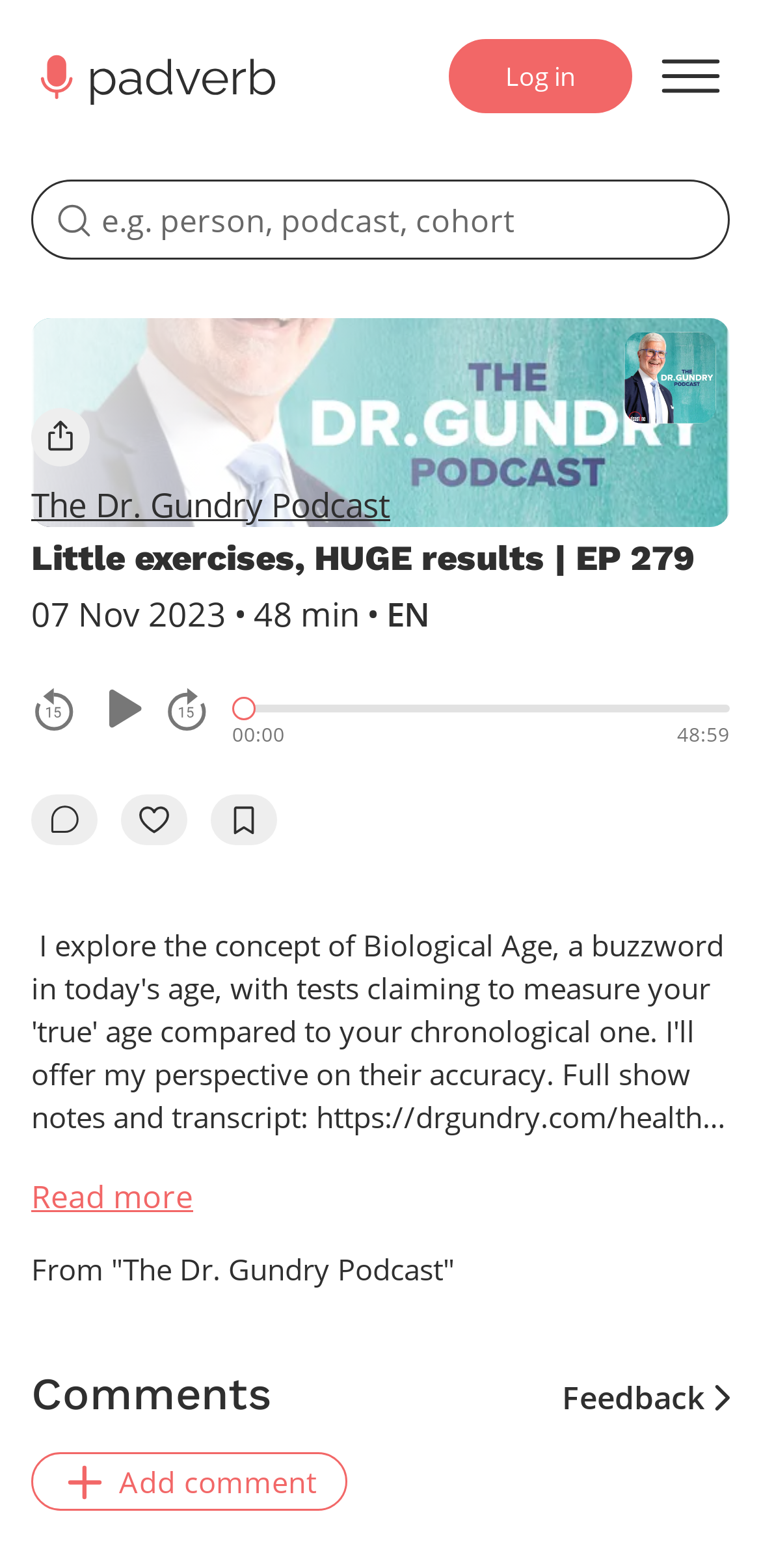Please find the bounding box coordinates (top-left x, top-left y, bottom-right x, bottom-right y) in the screenshot for the UI element described as follows: aria-label="search" placeholder="e.g. person, podcast, cohort"

[0.041, 0.115, 0.959, 0.166]